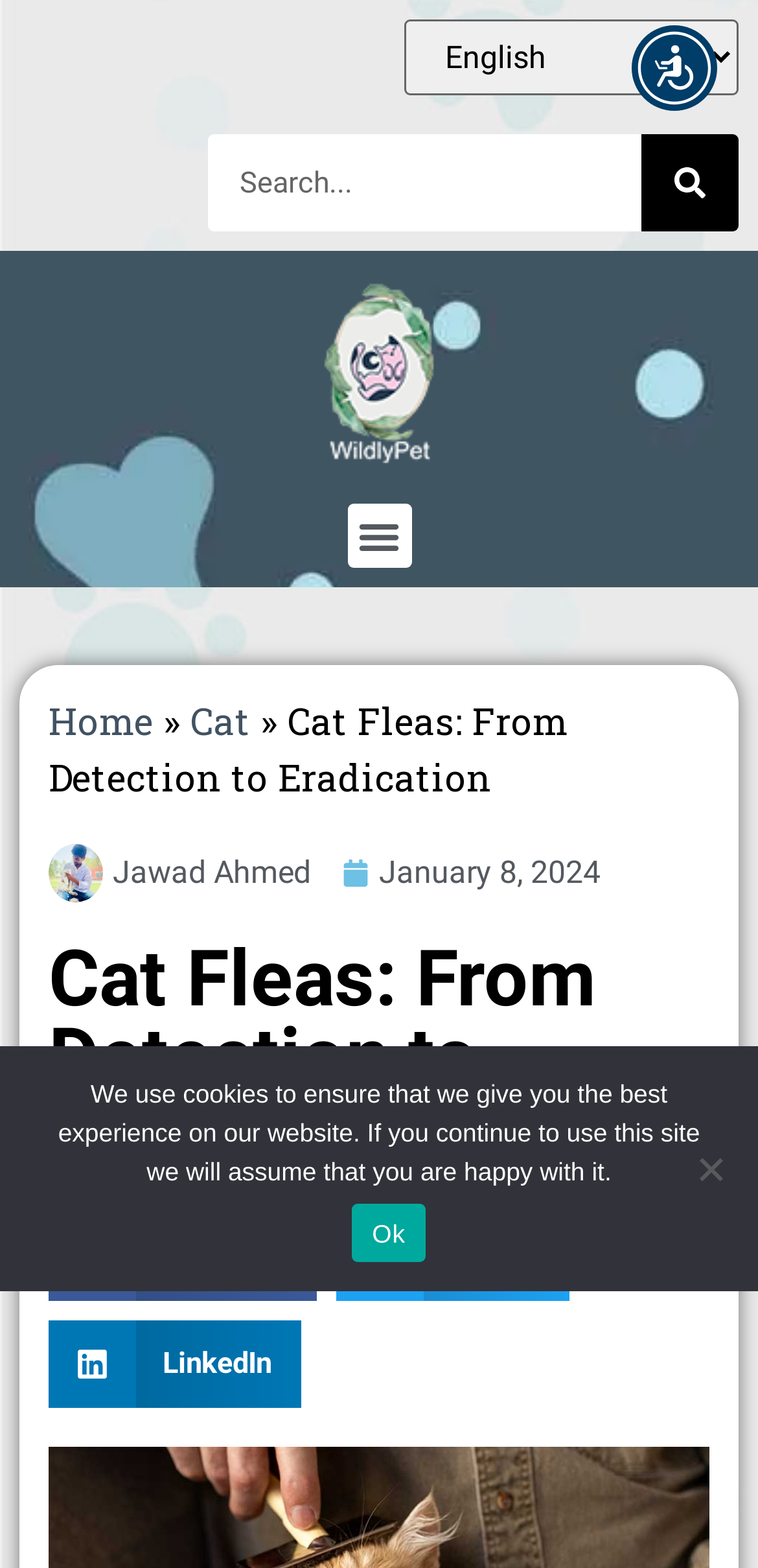Determine the bounding box coordinates of the element that should be clicked to execute the following command: "Select a language".

[0.533, 0.012, 0.974, 0.061]